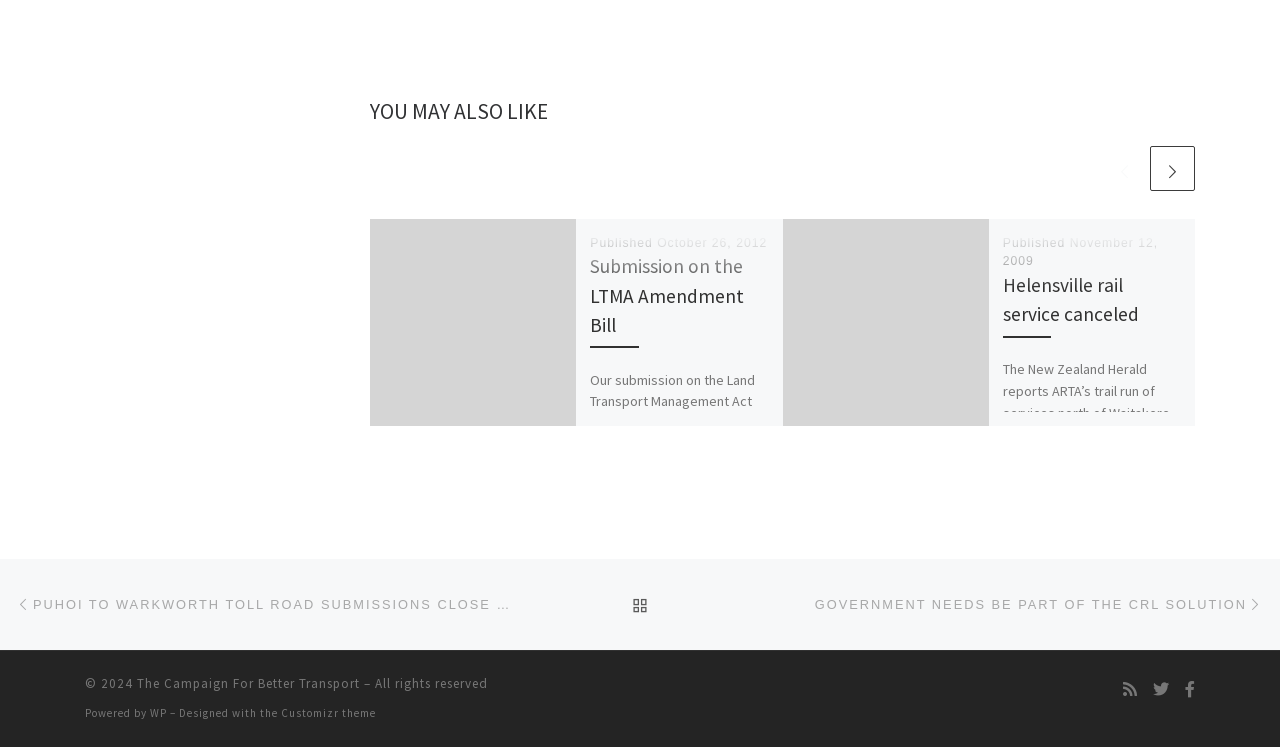Given the element description, predict the bounding box coordinates in the format (top-left x, top-left y, bottom-right x, bottom-right y), using floating point numbers between 0 and 1: title="Next related articles"

[0.898, 0.196, 0.934, 0.256]